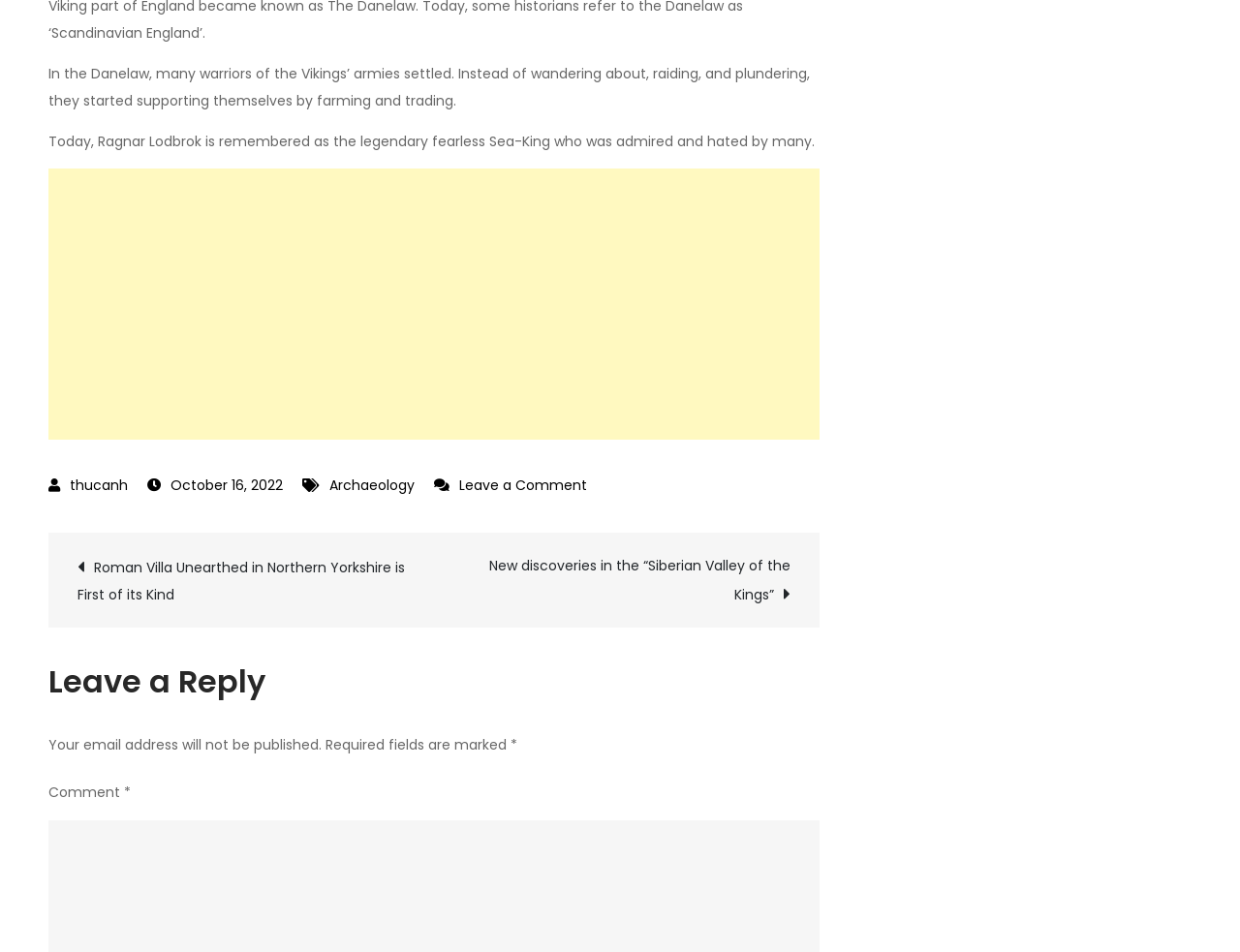Refer to the image and provide an in-depth answer to the question: 
What is the date of the post?

This answer can be obtained by looking at the link element with the text 'October 16, 2022', which is likely the date of the post.